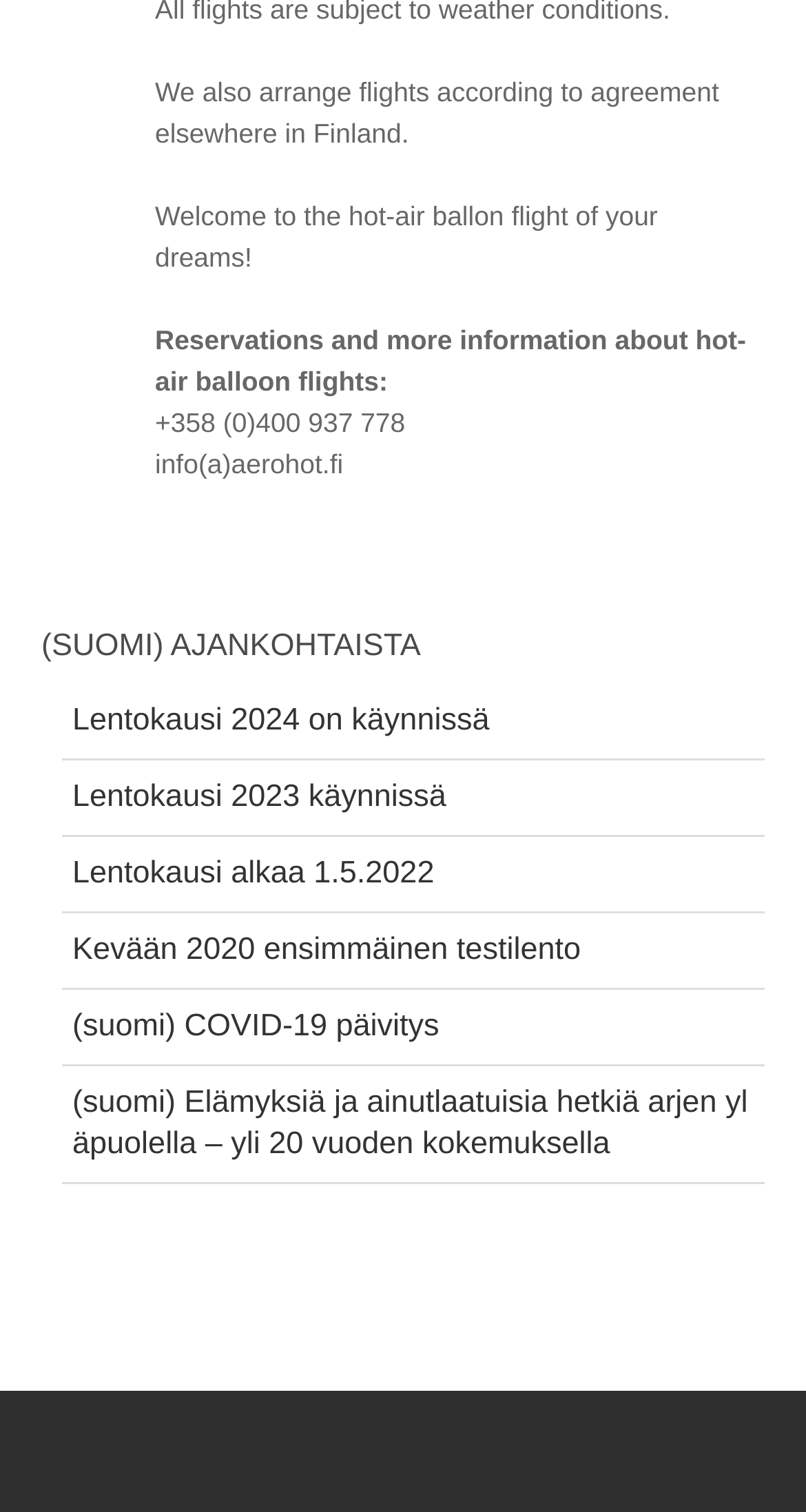What is the email address for reservations and more information?
Answer the question using a single word or phrase, according to the image.

info@aerohot.fi